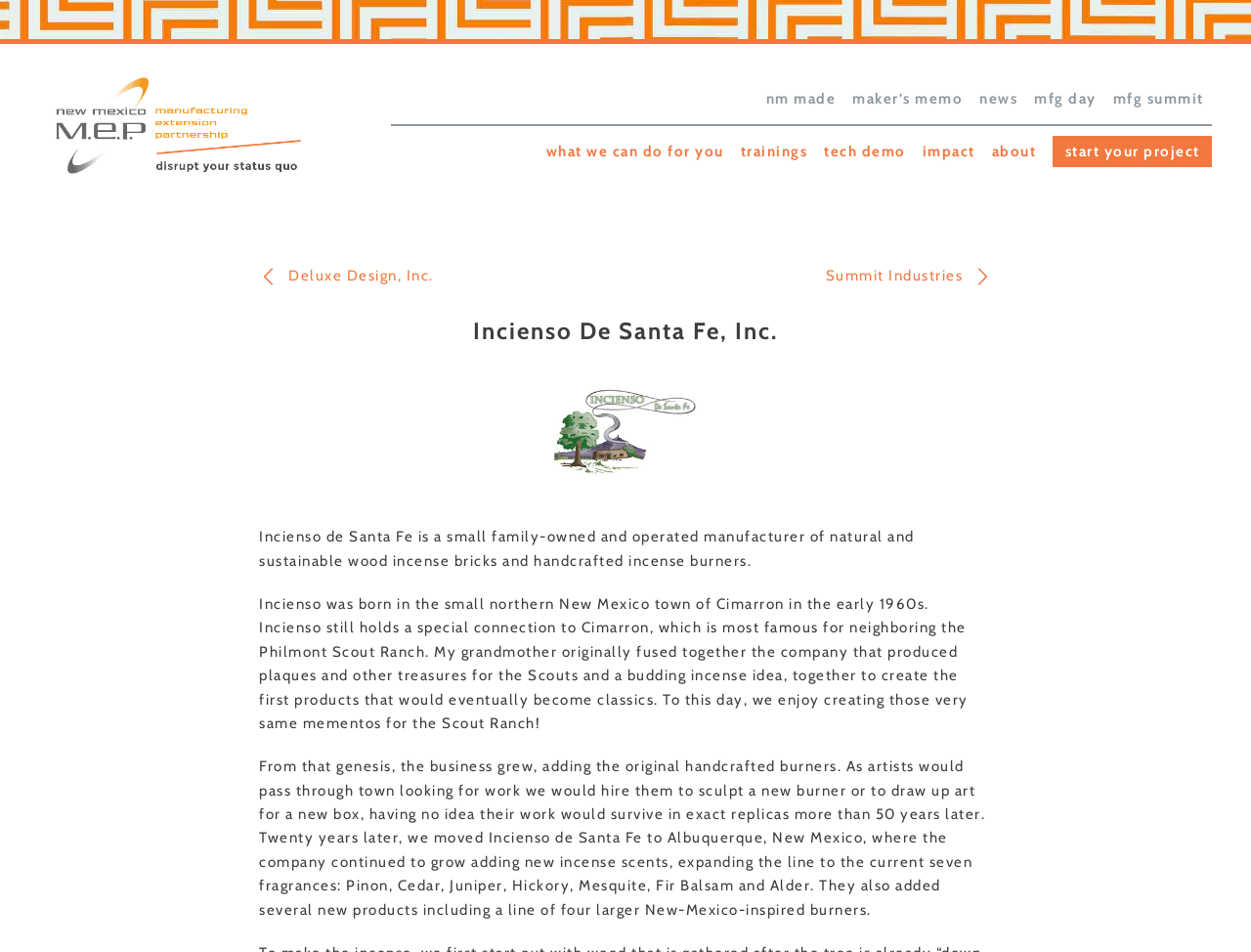Find the bounding box coordinates for the UI element whose description is: "Customify". The coordinates should be four float numbers between 0 and 1, in the format [left, top, right, bottom].

None